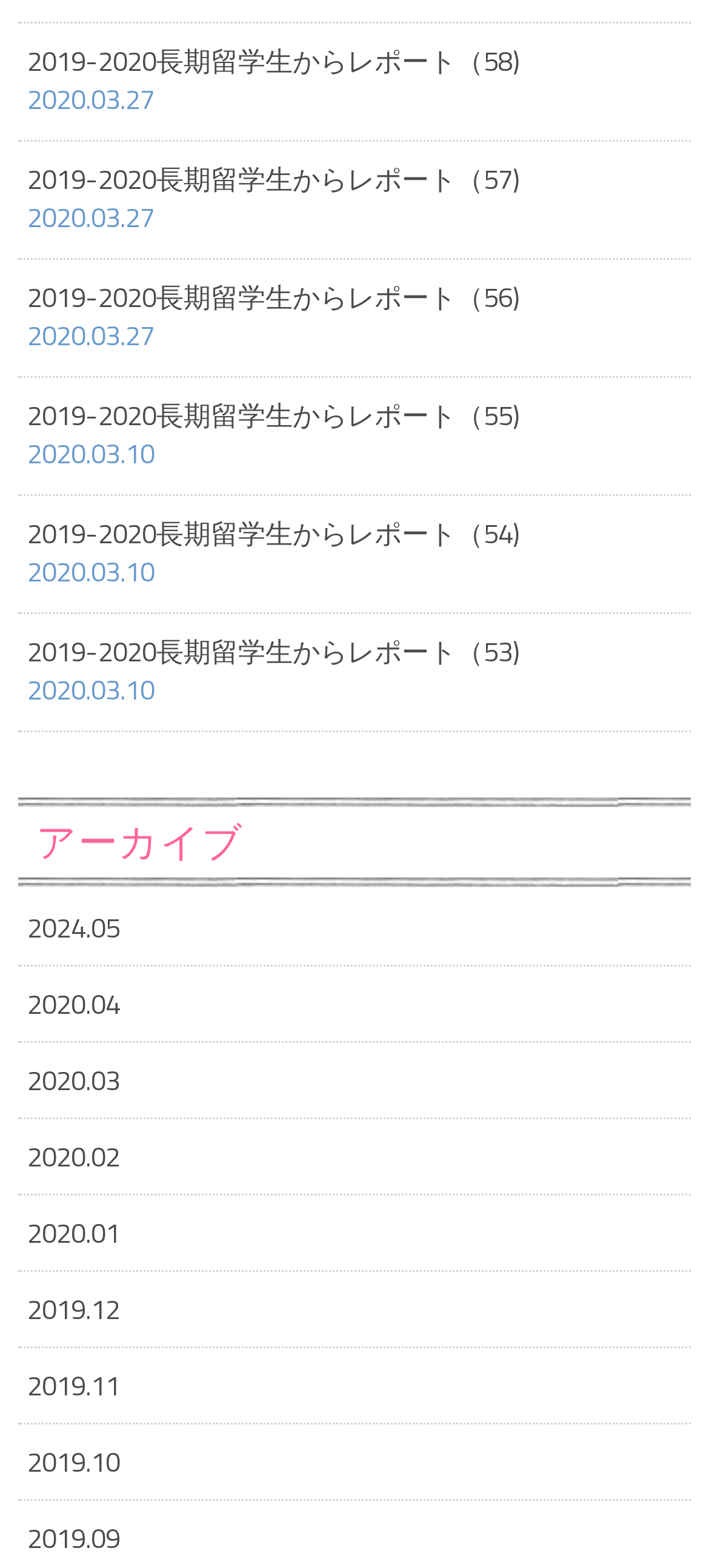Based on the element description: "2020.04", identify the UI element and provide its bounding box coordinates. Use four float numbers between 0 and 1, [left, top, right, bottom].

[0.026, 0.616, 0.974, 0.665]